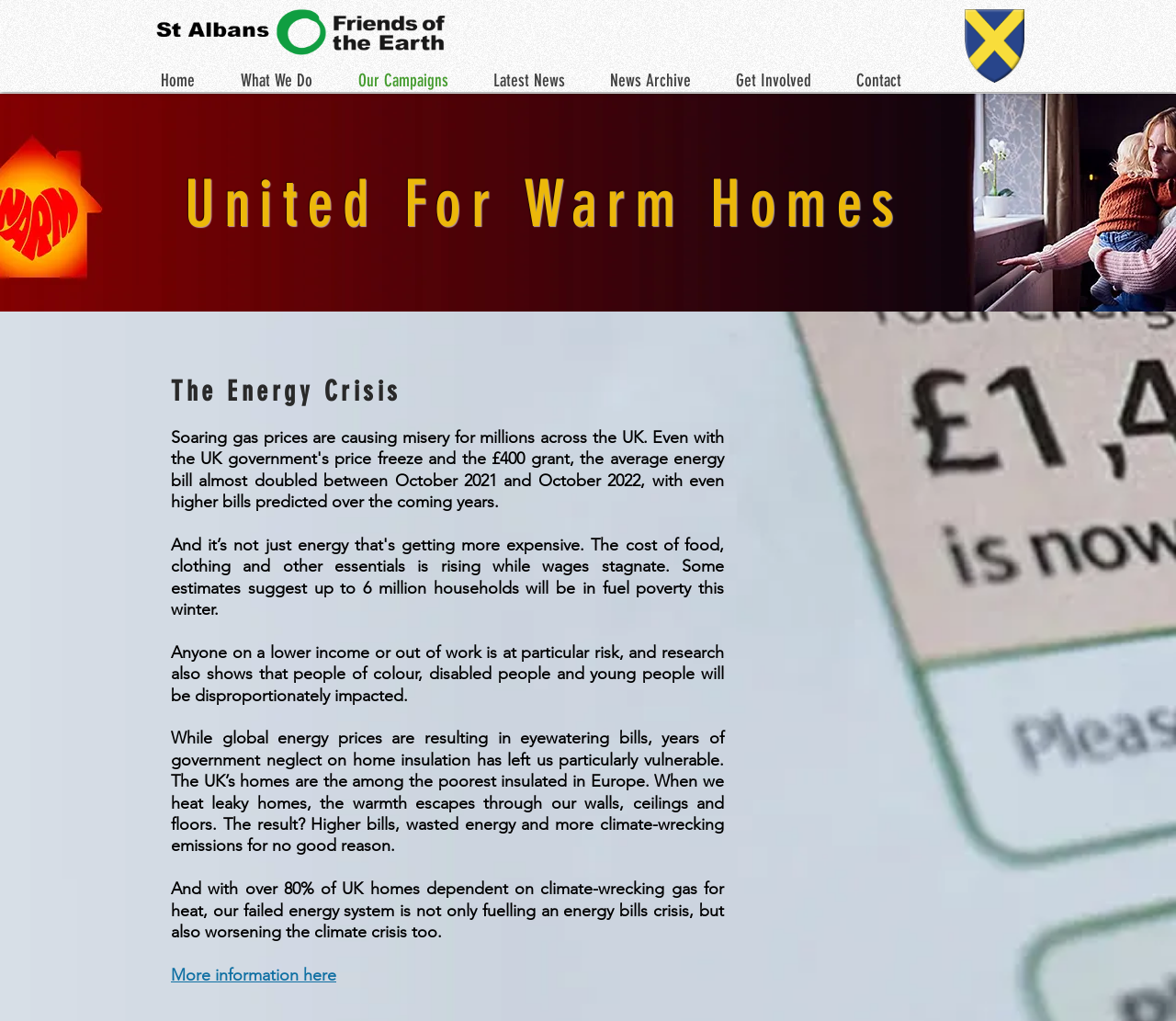Use a single word or phrase to answer this question: 
What percentage of UK homes rely on gas for heat?

Over 80%